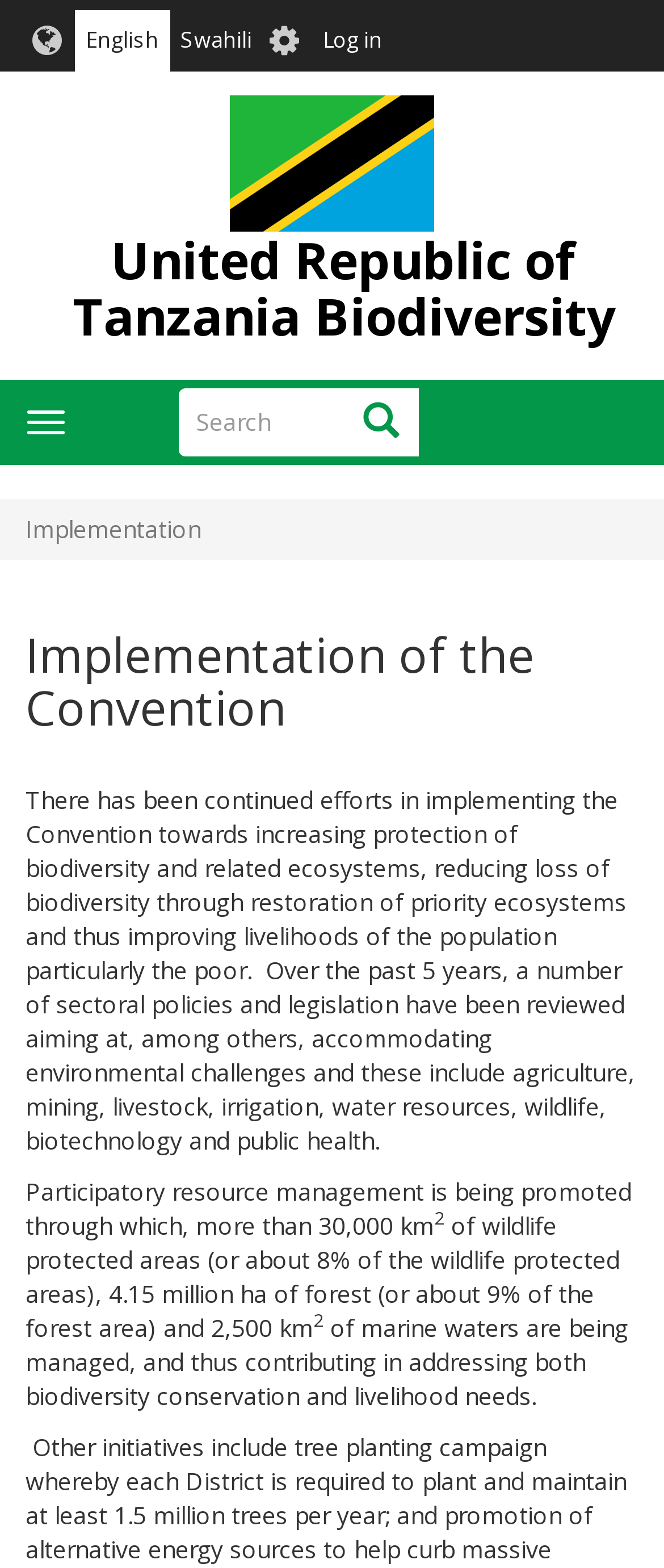Analyze the image and provide a detailed answer to the question: What is the purpose of the search box?

The purpose of the search box is to search for content on the webpage, as indicated by the StaticText 'Search' and the searchbox element.